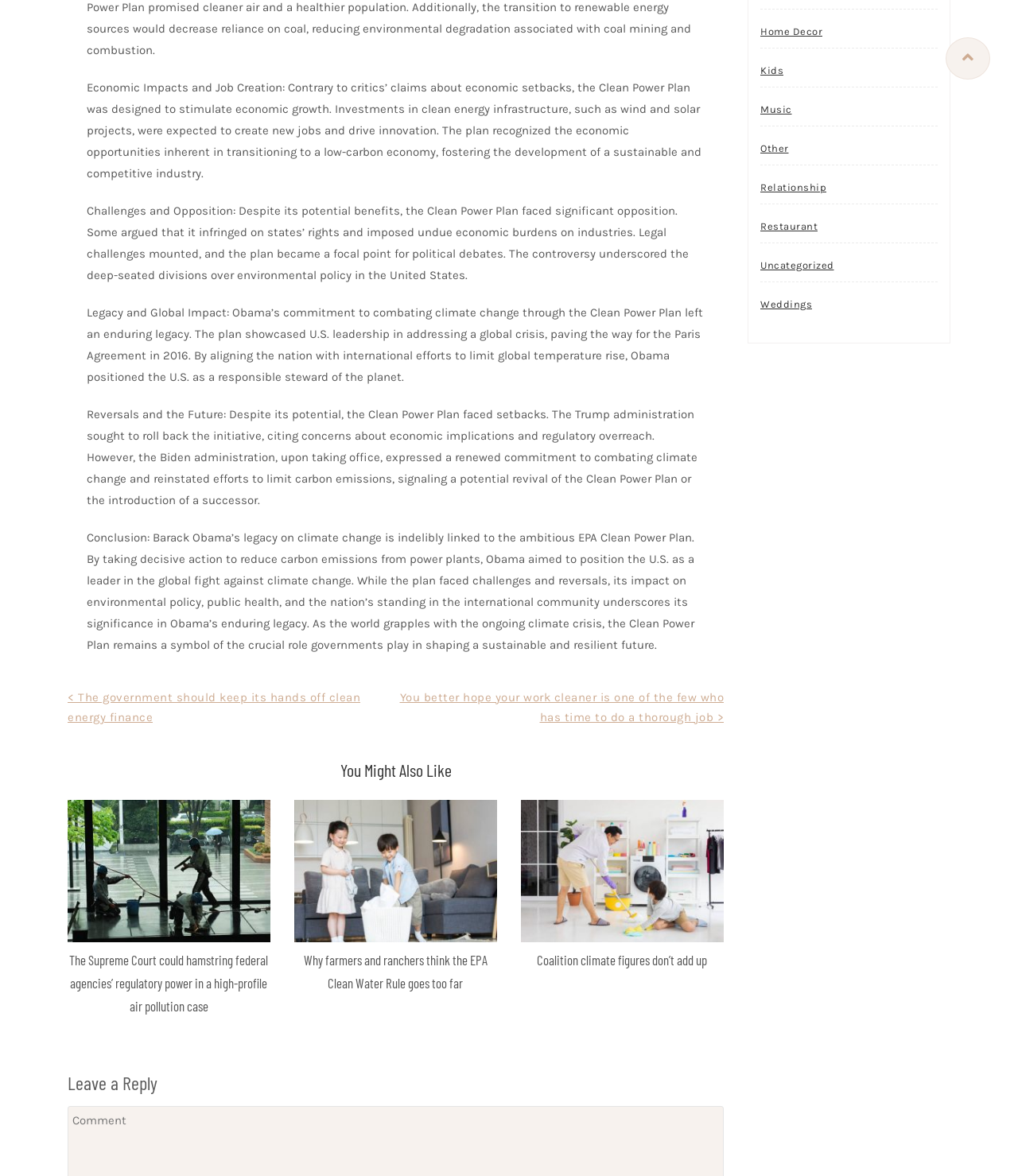Answer in one word or a short phrase: 
What is the purpose of the links at the bottom of the webpage?

Related articles